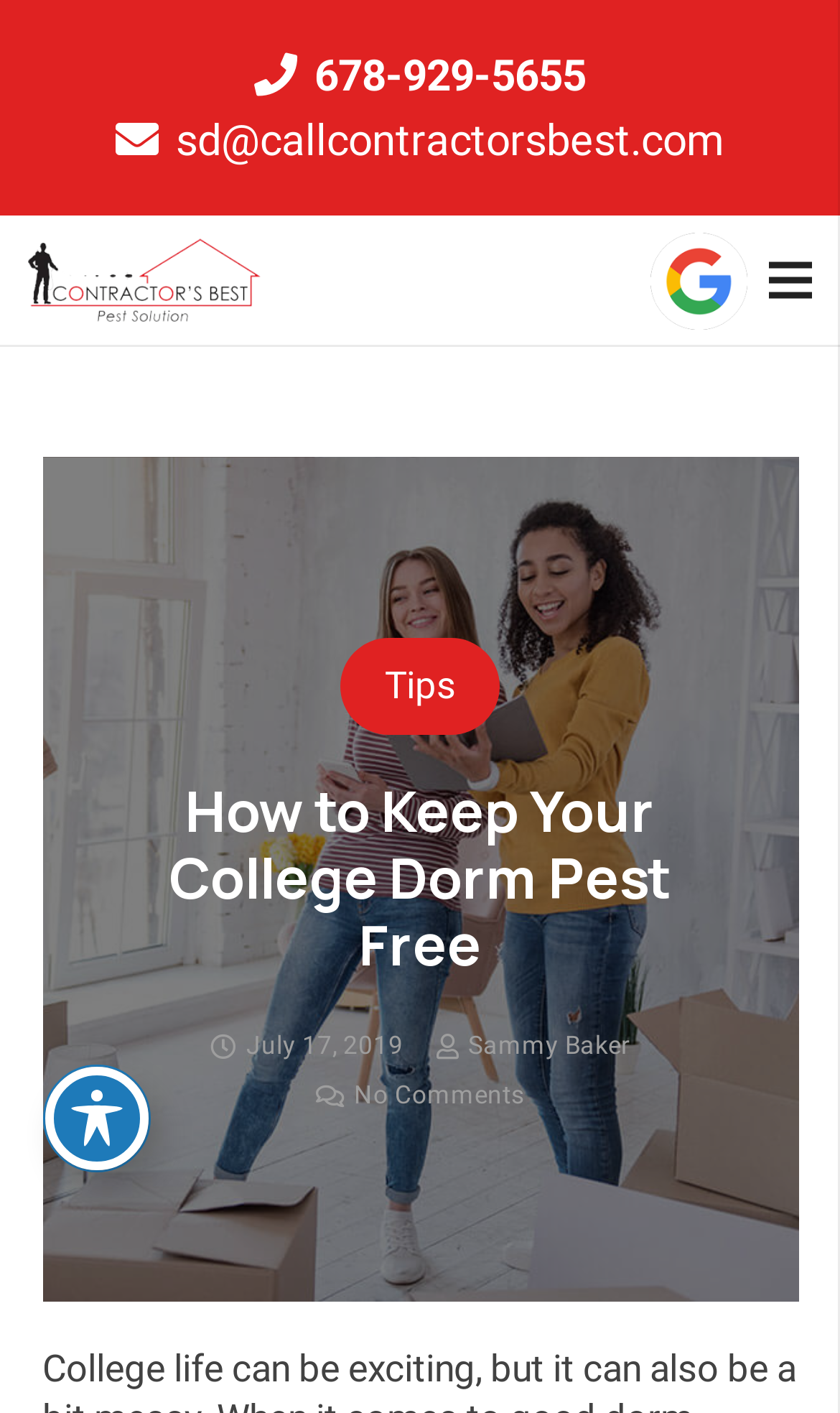Determine the bounding box coordinates of the clickable element to achieve the following action: 'View the menu'. Provide the coordinates as four float values between 0 and 1, formatted as [left, top, right, bottom].

[0.889, 0.16, 0.993, 0.236]